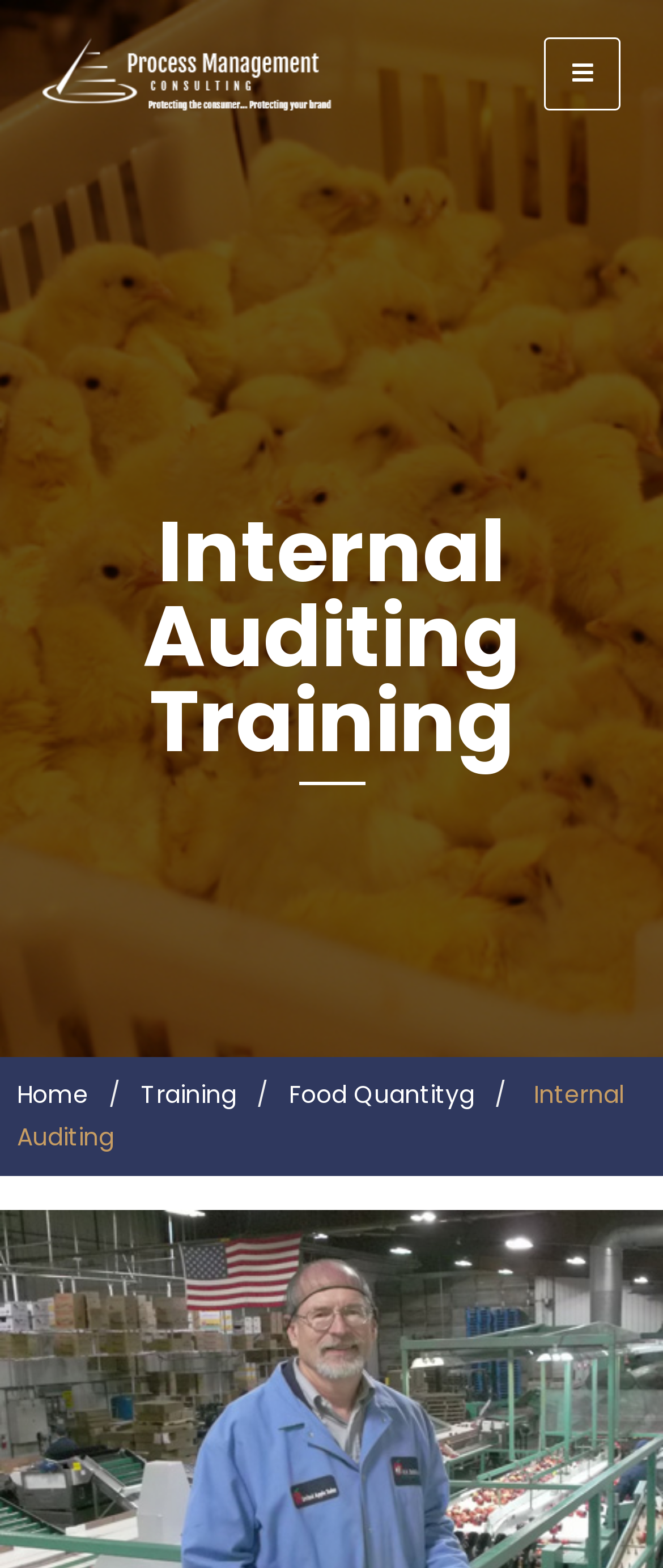What is the icon name of the button at the top-right corner?
Look at the image and provide a short answer using one word or a phrase.

hamburger-icon